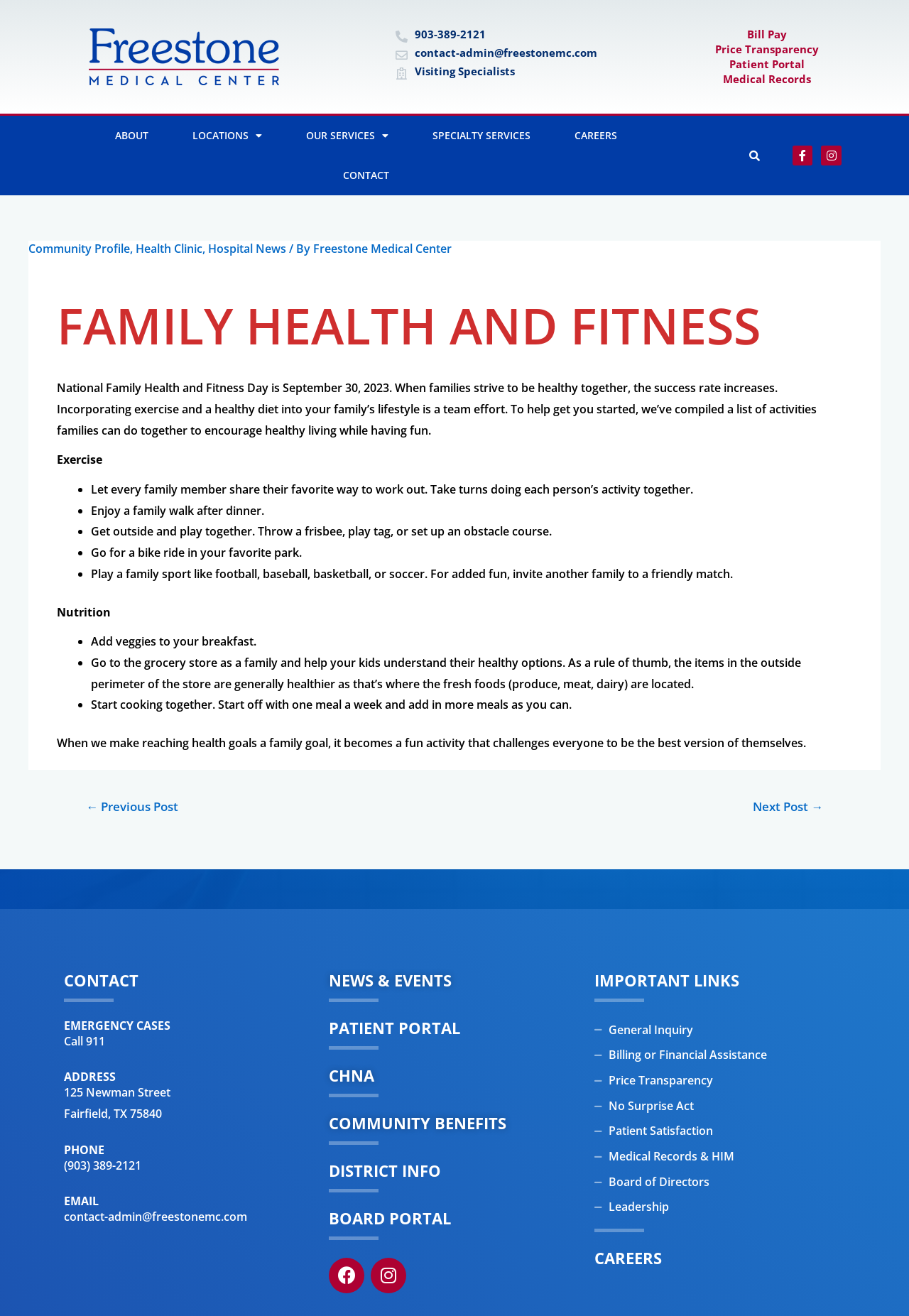Identify the bounding box coordinates for the UI element described as follows: "Instagram". Ensure the coordinates are four float numbers between 0 and 1, formatted as [left, top, right, bottom].

[0.408, 0.956, 0.447, 0.982]